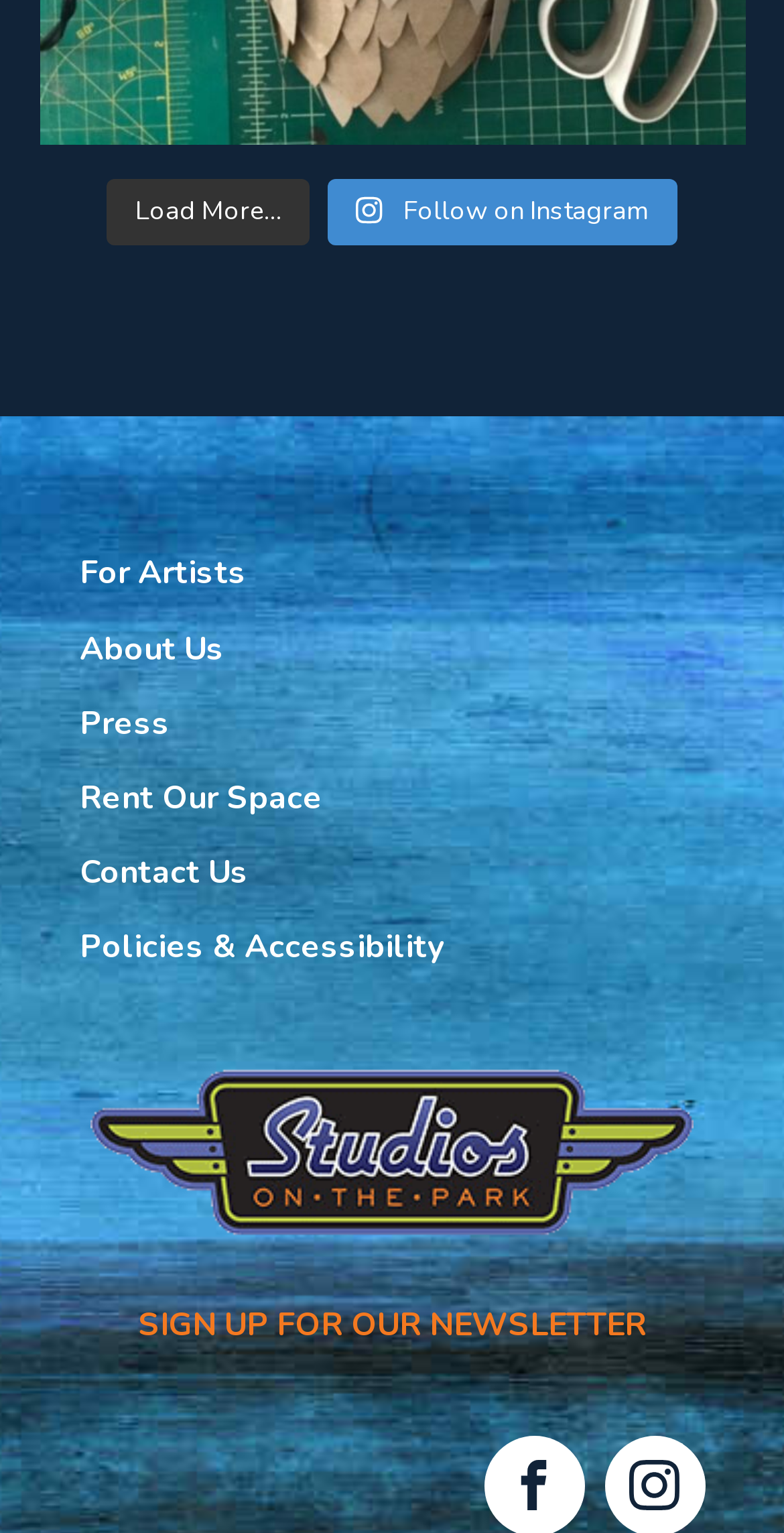Determine the bounding box coordinates for the area that should be clicked to carry out the following instruction: "Explore options for artists".

[0.101, 0.351, 0.565, 0.399]